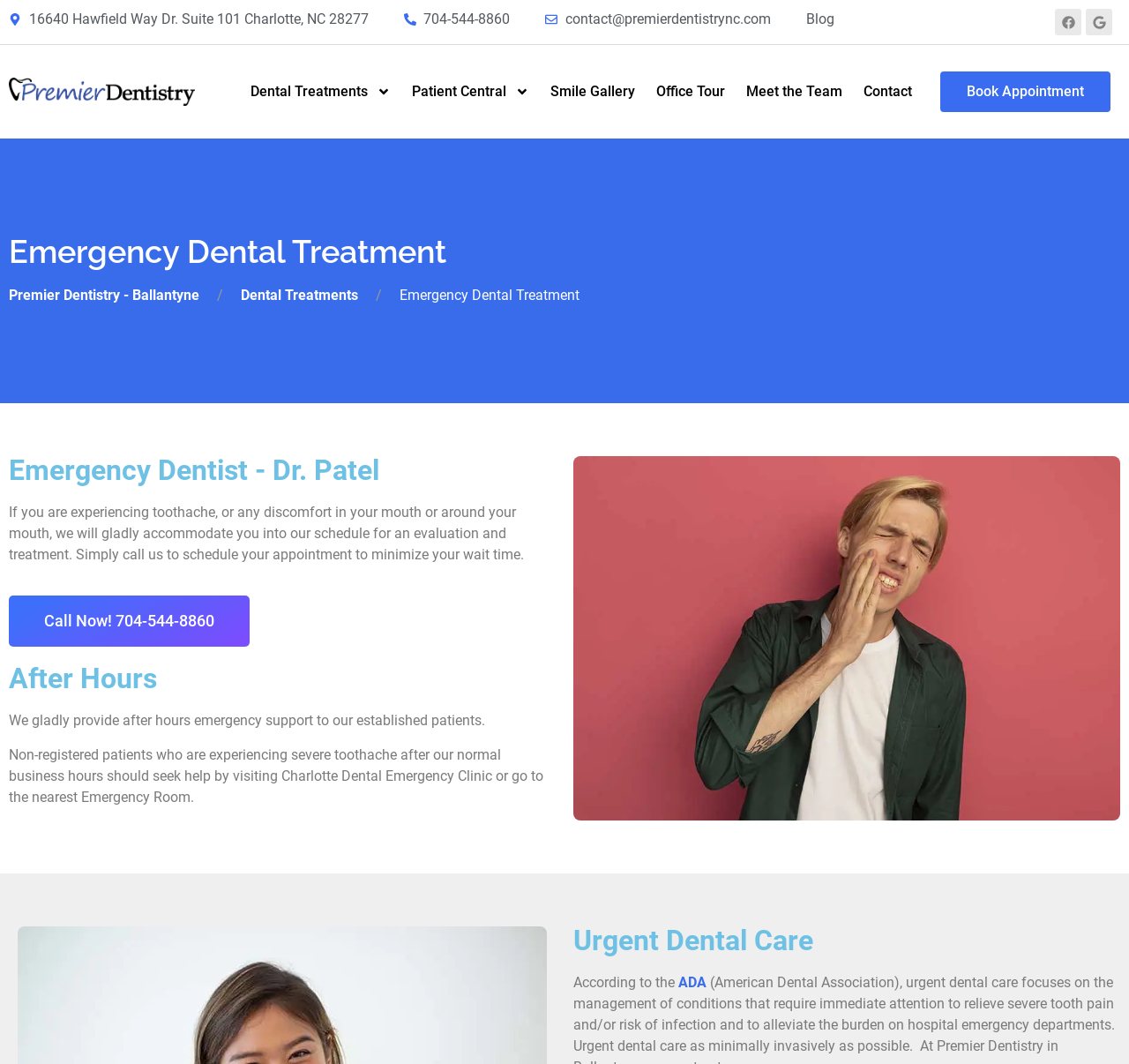Based on the image, give a detailed response to the question: What is the address of Premier Dentistry?

I found the address by looking at the static text element at the top of the webpage, which contains the address '16640 Hawfield Way Dr. Suite 101 Charlotte, NC 28277'.